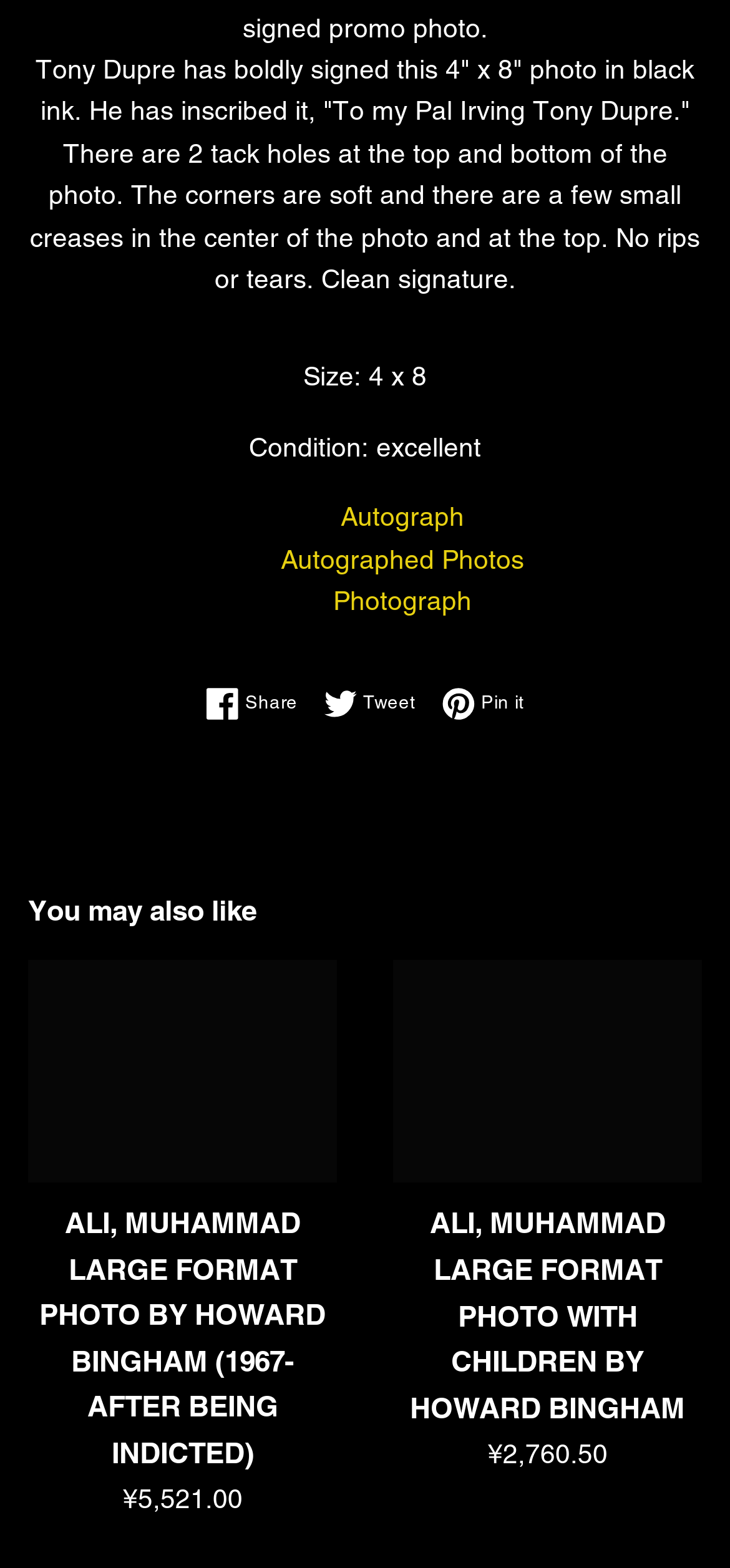Given the element description Autograph, identify the bounding box coordinates for the UI element on the webpage screenshot. The format should be (top-left x, top-left y, bottom-right x, bottom-right y), with values between 0 and 1.

[0.467, 0.32, 0.636, 0.339]